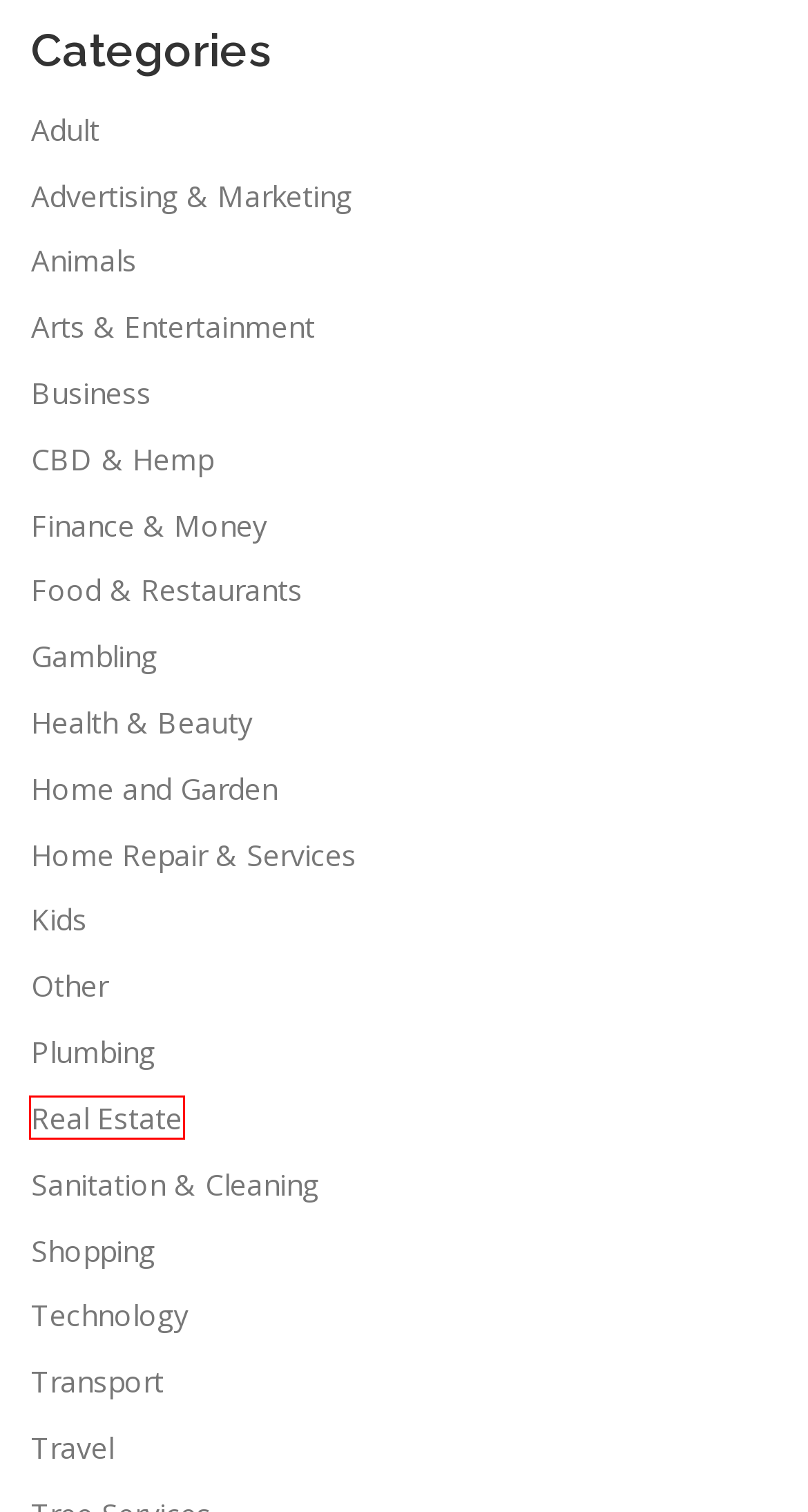Given a webpage screenshot featuring a red rectangle around a UI element, please determine the best description for the new webpage that appears after the element within the bounding box is clicked. The options are:
A. Gambling – InsightfulIntuition
B. Real Estate – InsightfulIntuition
C. Kids – InsightfulIntuition
D. Finance & Money – InsightfulIntuition
E. Sanitation & Cleaning – InsightfulIntuition
F. Home Repair & Services – InsightfulIntuition
G. Other – InsightfulIntuition
H. Health & Beauty – InsightfulIntuition

B